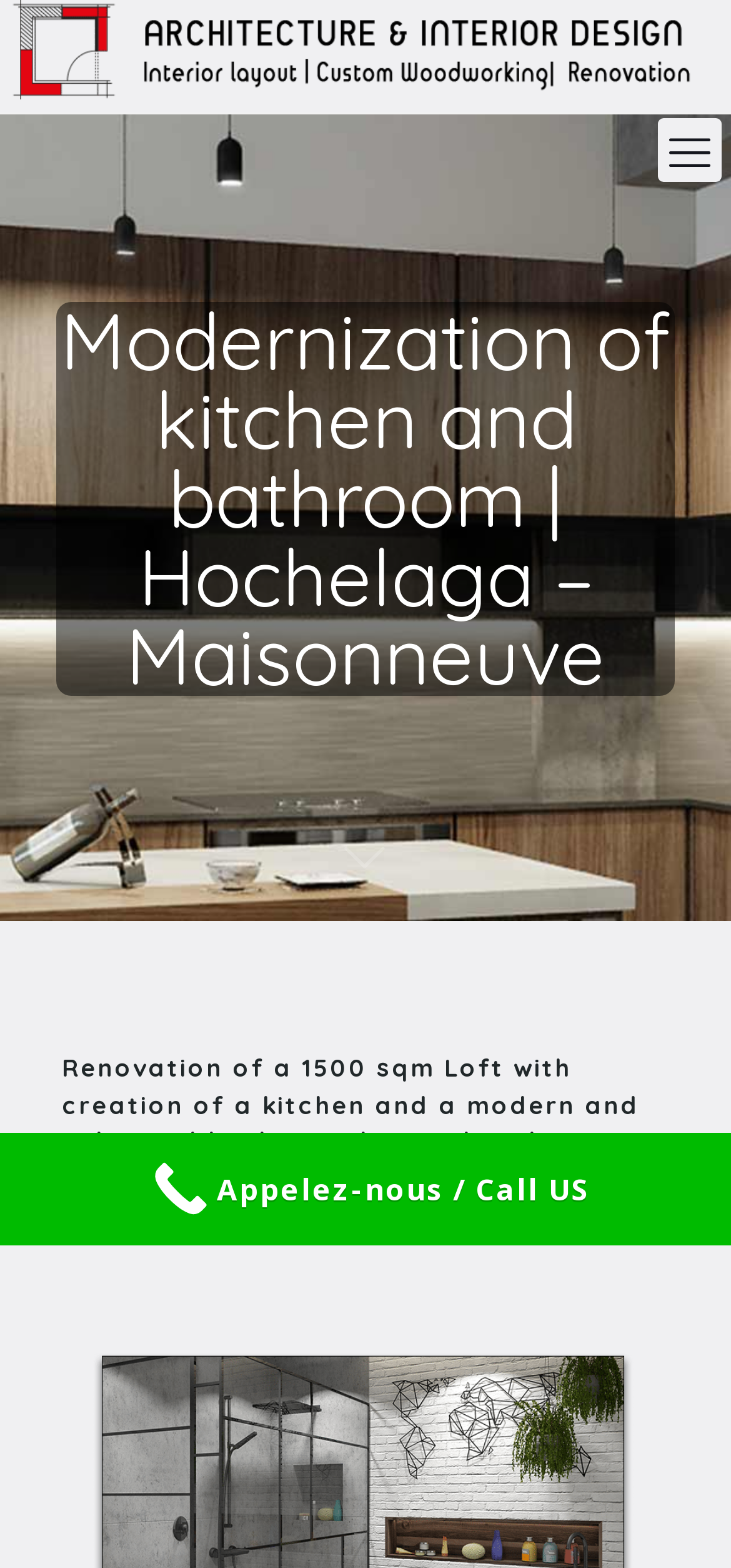Please extract the primary headline from the webpage.

Modernization of kitchen and bathroom | Hochelaga – Maisonneuve